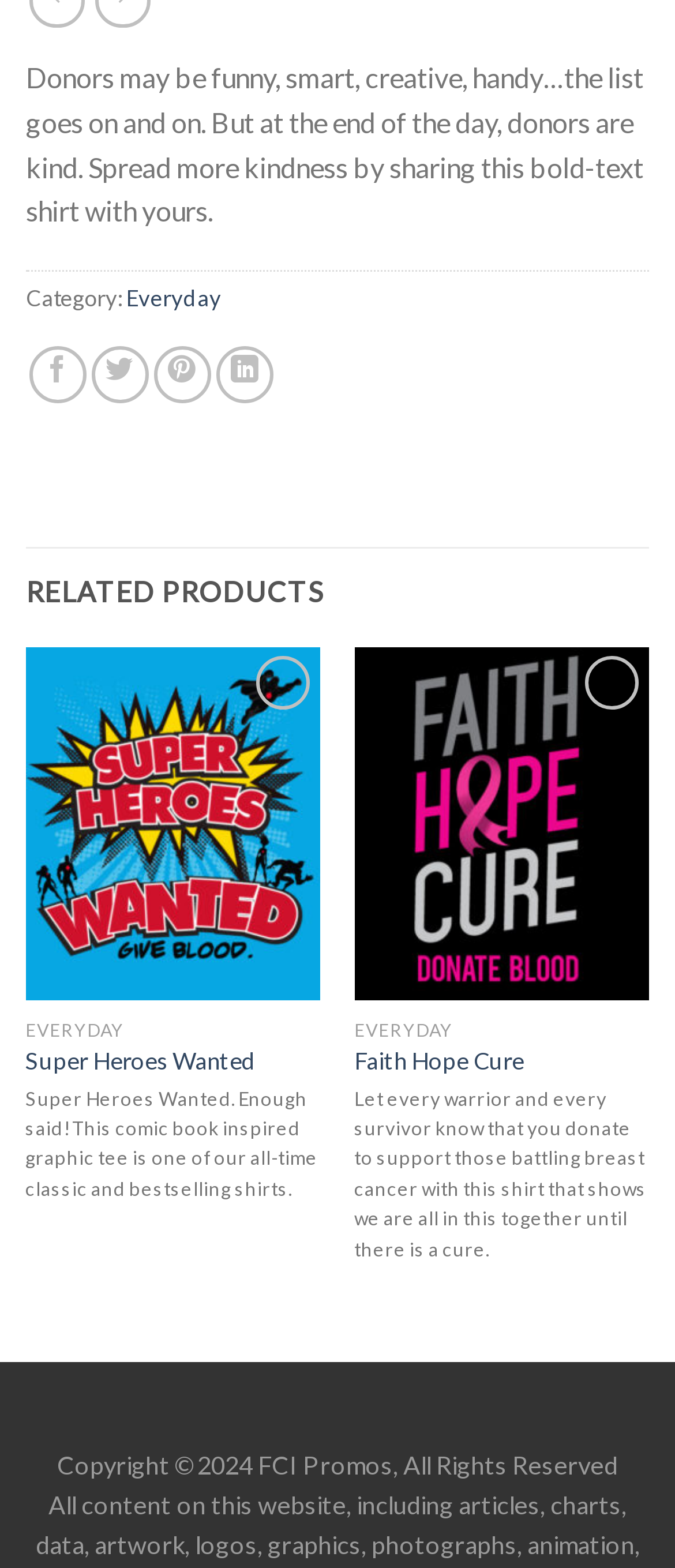Answer the question below with a single word or a brief phrase: 
How many social media sharing options are available?

4